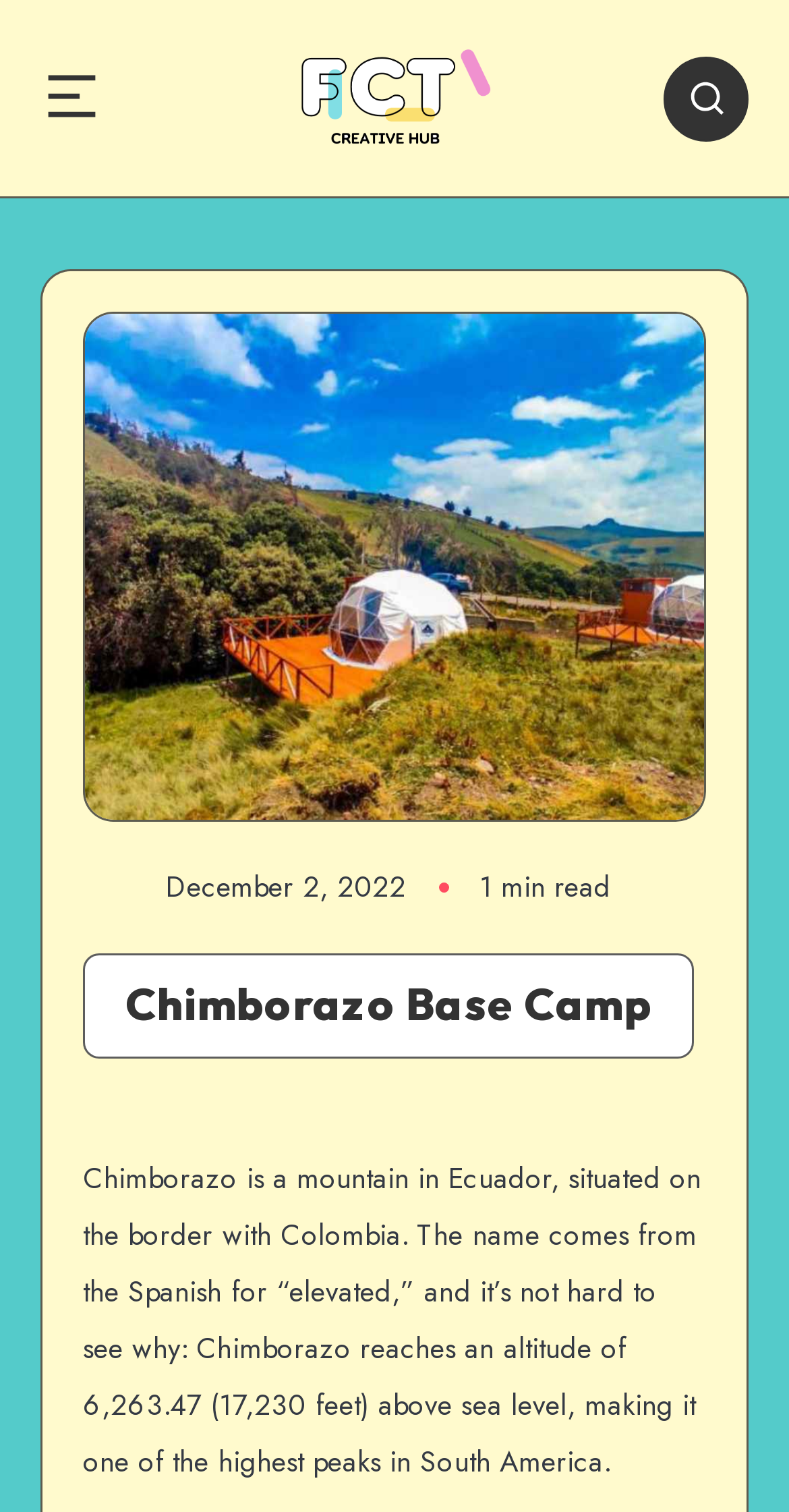What is the name of the organization?
Examine the image closely and answer the question with as much detail as possible.

I found the answer by looking at the link on the webpage, which says 'FCT'.